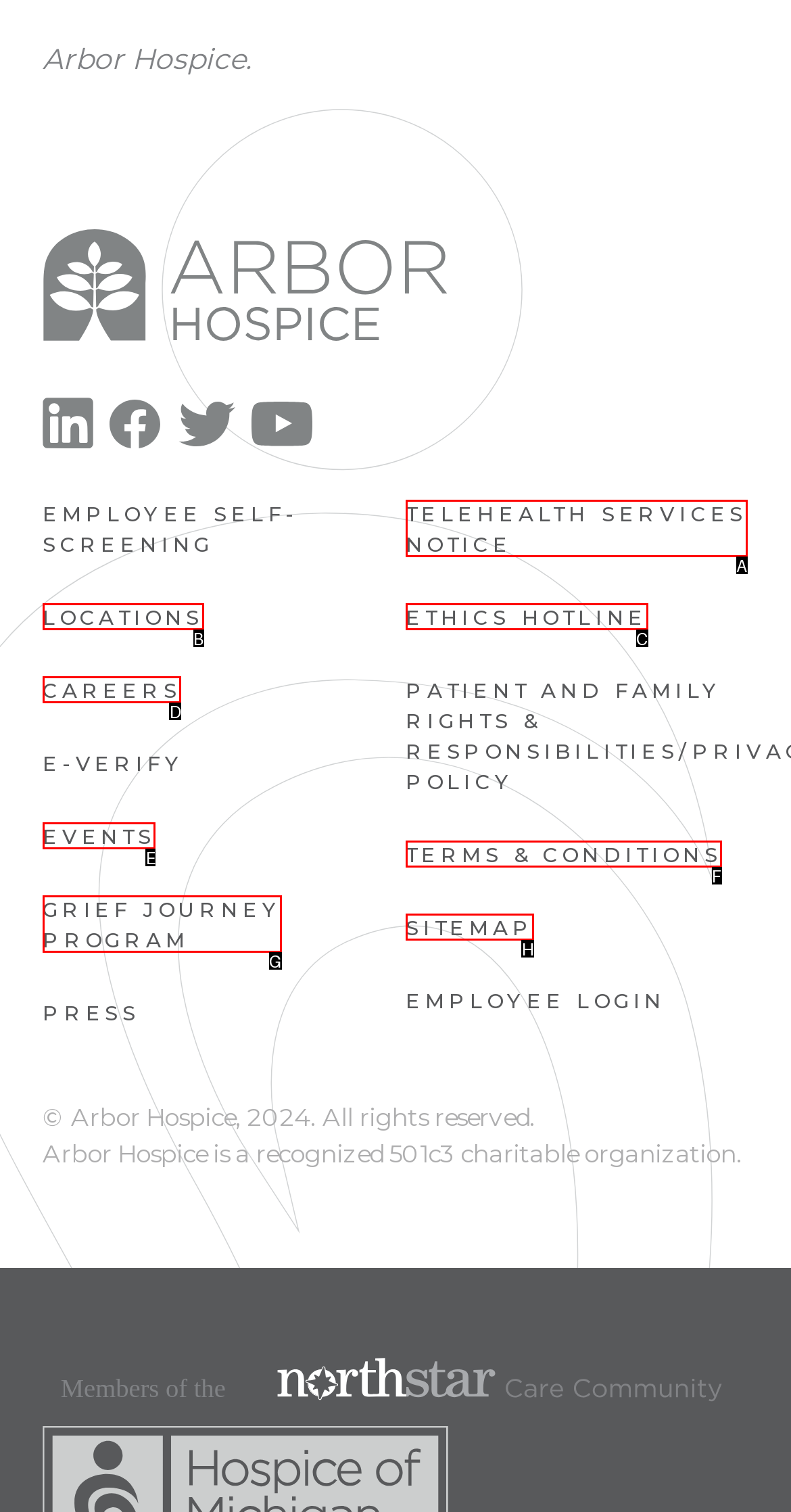Match the description: CAREERS to one of the options shown. Reply with the letter of the best match.

D